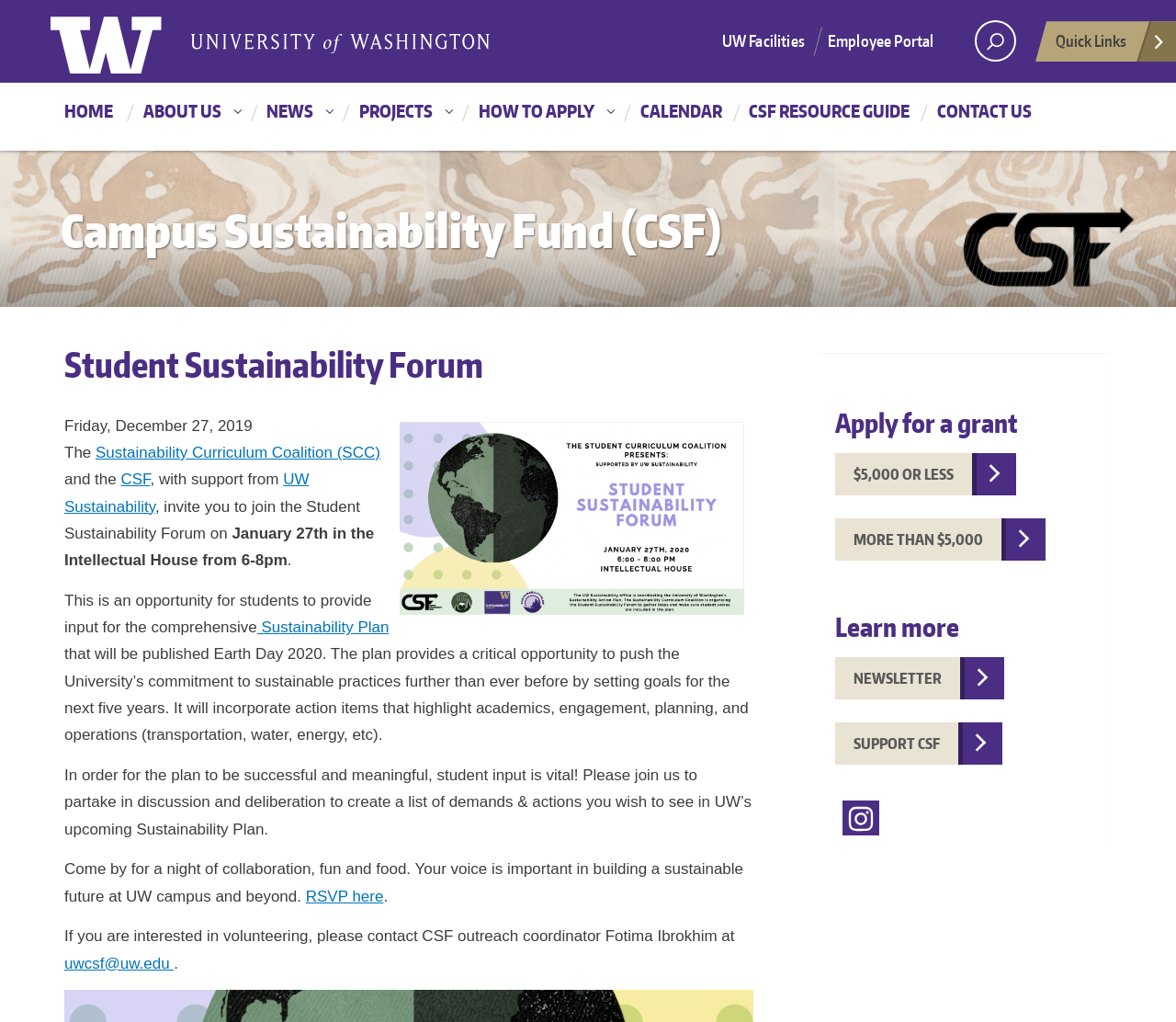Find the bounding box coordinates of the UI element according to this description: "$5,000 or less".

[0.71, 0.443, 0.827, 0.484]